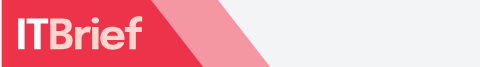What is the target audience of the platform? Observe the screenshot and provide a one-word or short phrase answer.

CIOs and IT decision-makers